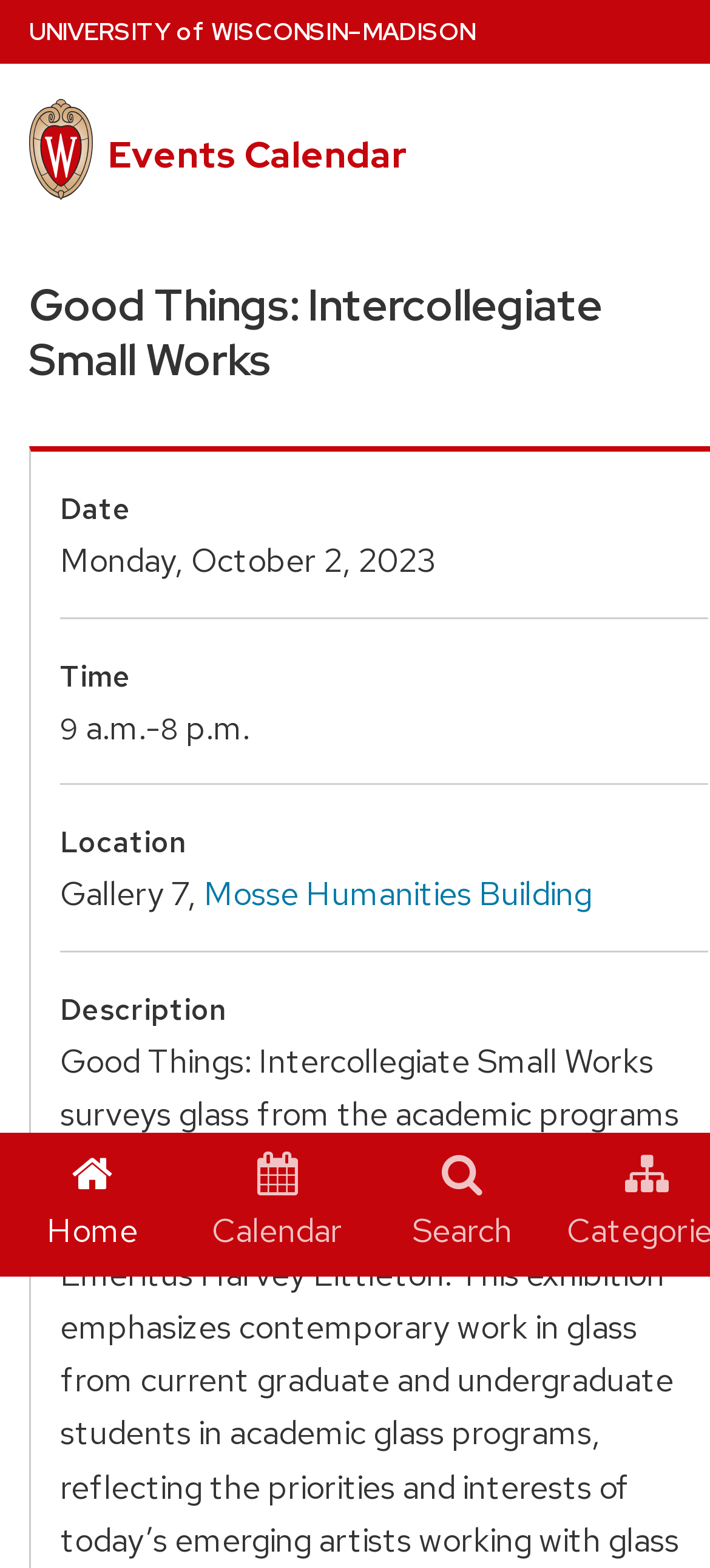Highlight the bounding box coordinates of the element that should be clicked to carry out the following instruction: "visit Mosse Humanities Building". The coordinates must be given as four float numbers ranging from 0 to 1, i.e., [left, top, right, bottom].

[0.287, 0.557, 0.833, 0.583]